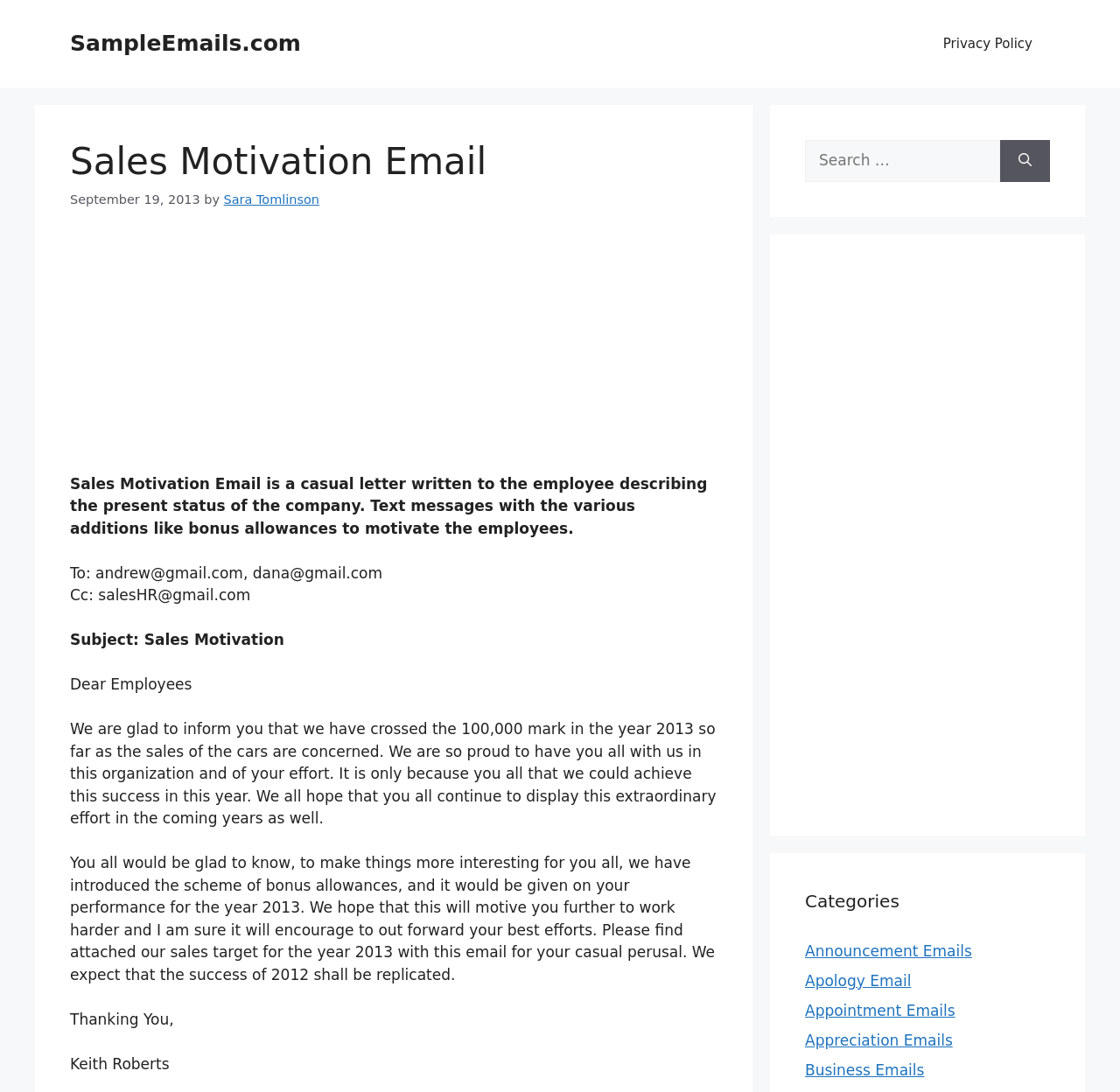Based on the provided description, "SampleEmails.com", find the bounding box of the corresponding UI element in the screenshot.

[0.062, 0.028, 0.269, 0.051]